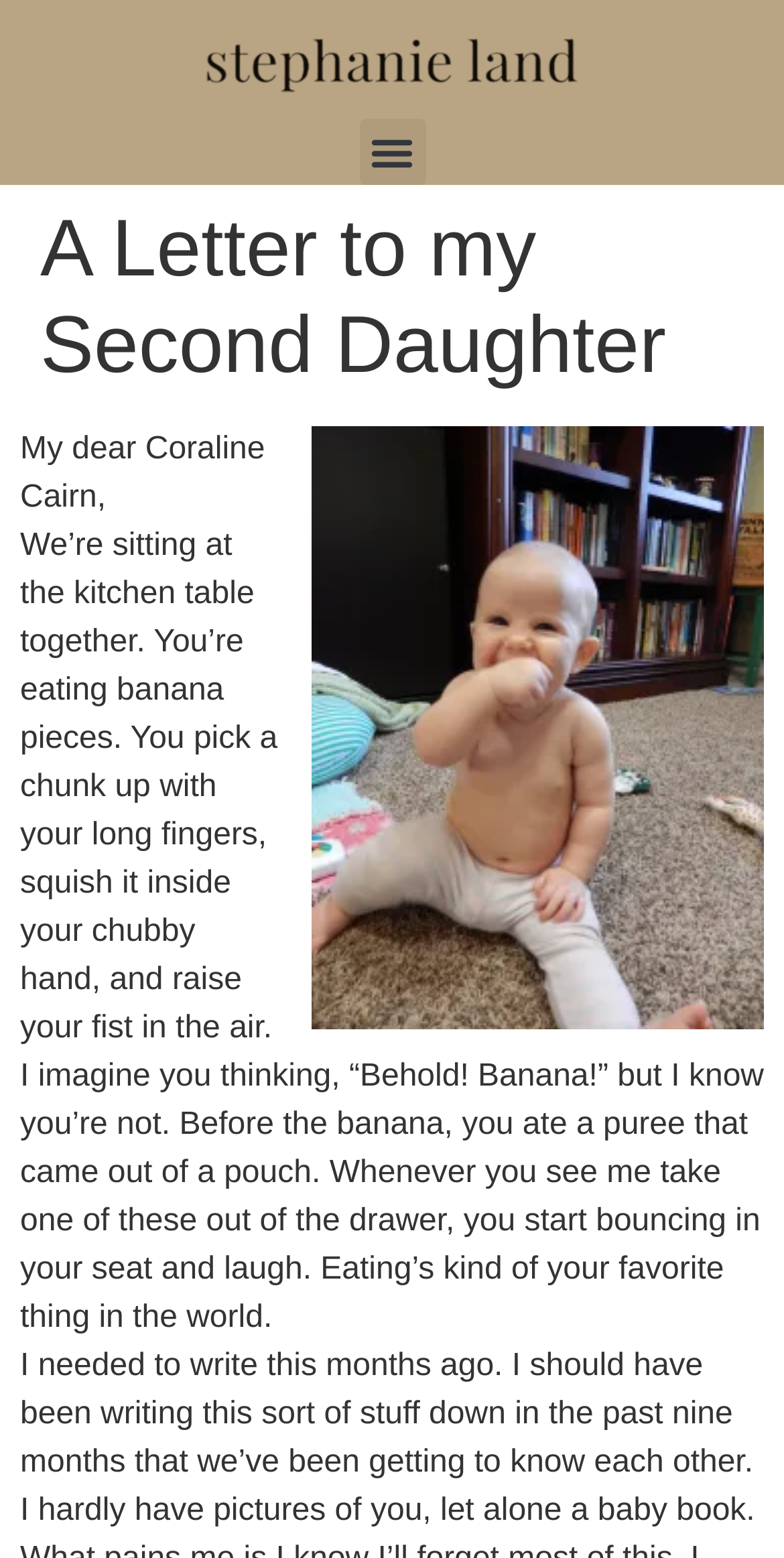What is the author doing with the daughter?
Look at the image and provide a detailed response to the question.

Based on the text, the author is sitting with the daughter, Coraline, at the kitchen table, and the daughter is eating banana pieces. The author is describing the scene and the daughter's actions, such as picking up a chunk of banana with her long fingers and squishing it in her hand.